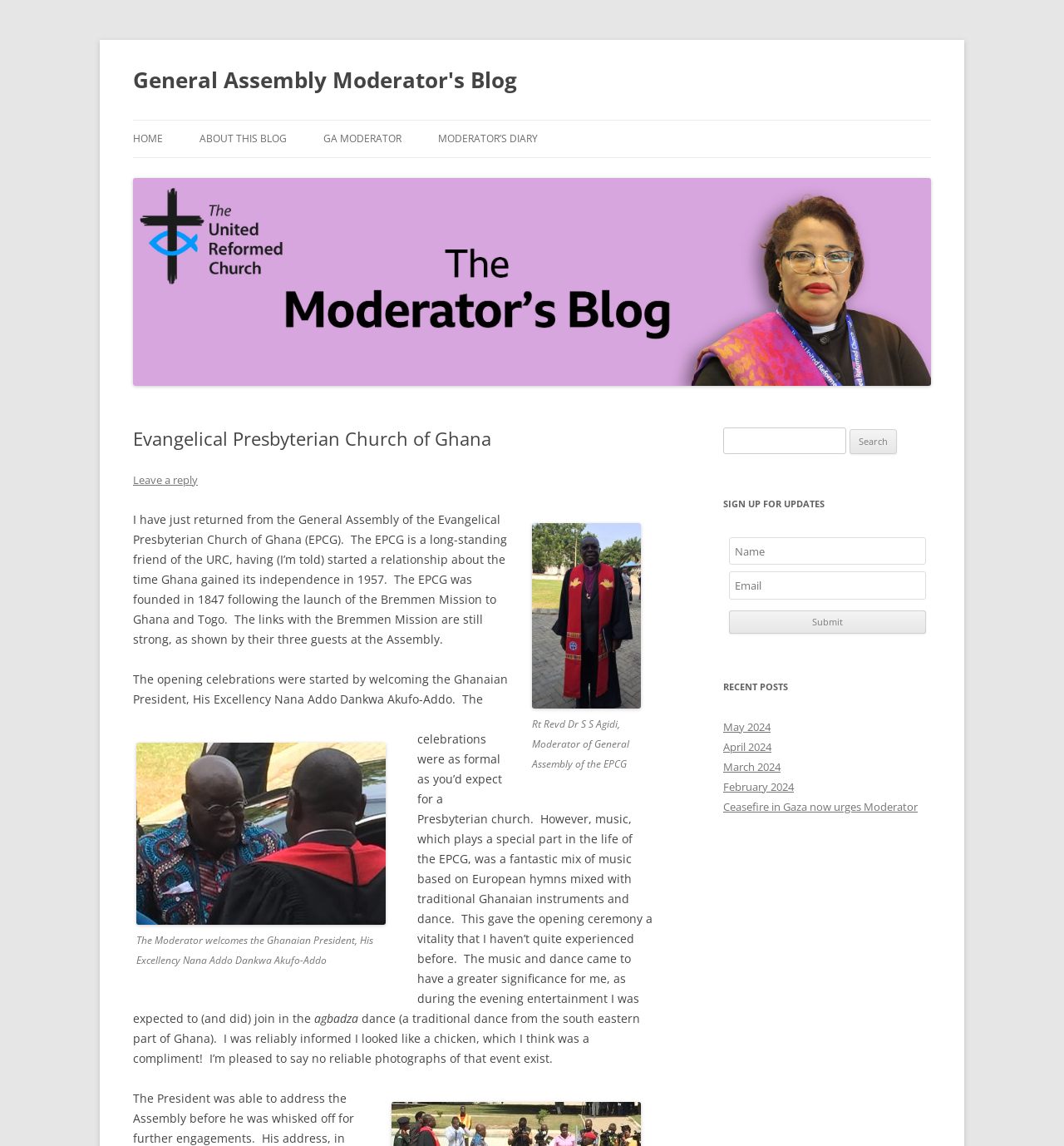Please locate the bounding box coordinates for the element that should be clicked to achieve the following instruction: "Enter your name". Ensure the coordinates are given as four float numbers between 0 and 1, i.e., [left, top, right, bottom].

[0.685, 0.469, 0.87, 0.493]